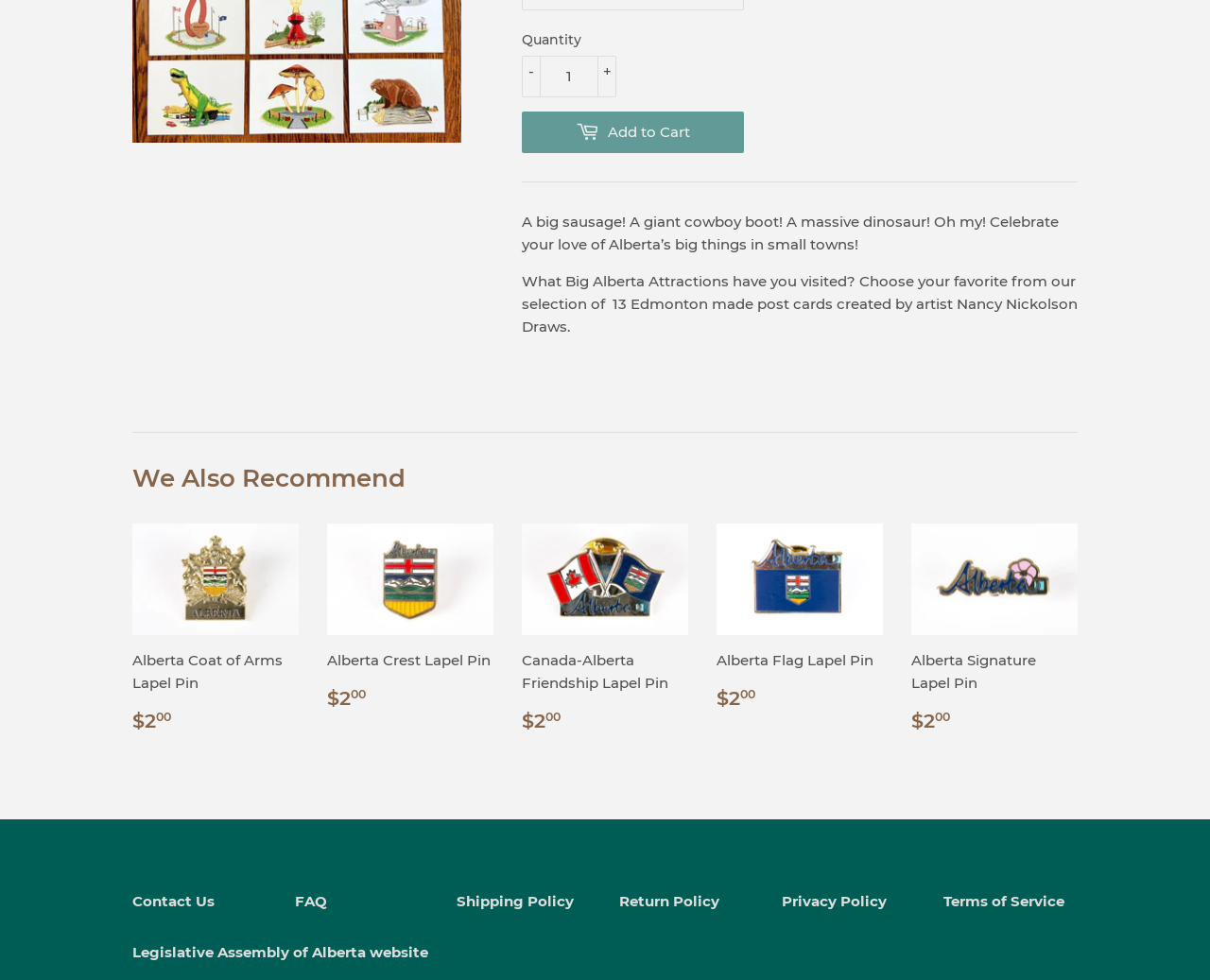For the following element description, predict the bounding box coordinates in the format (top-left x, top-left y, bottom-right x, bottom-right y). All values should be floating point numbers between 0 and 1. Description: FAQ

[0.243, 0.91, 0.27, 0.928]